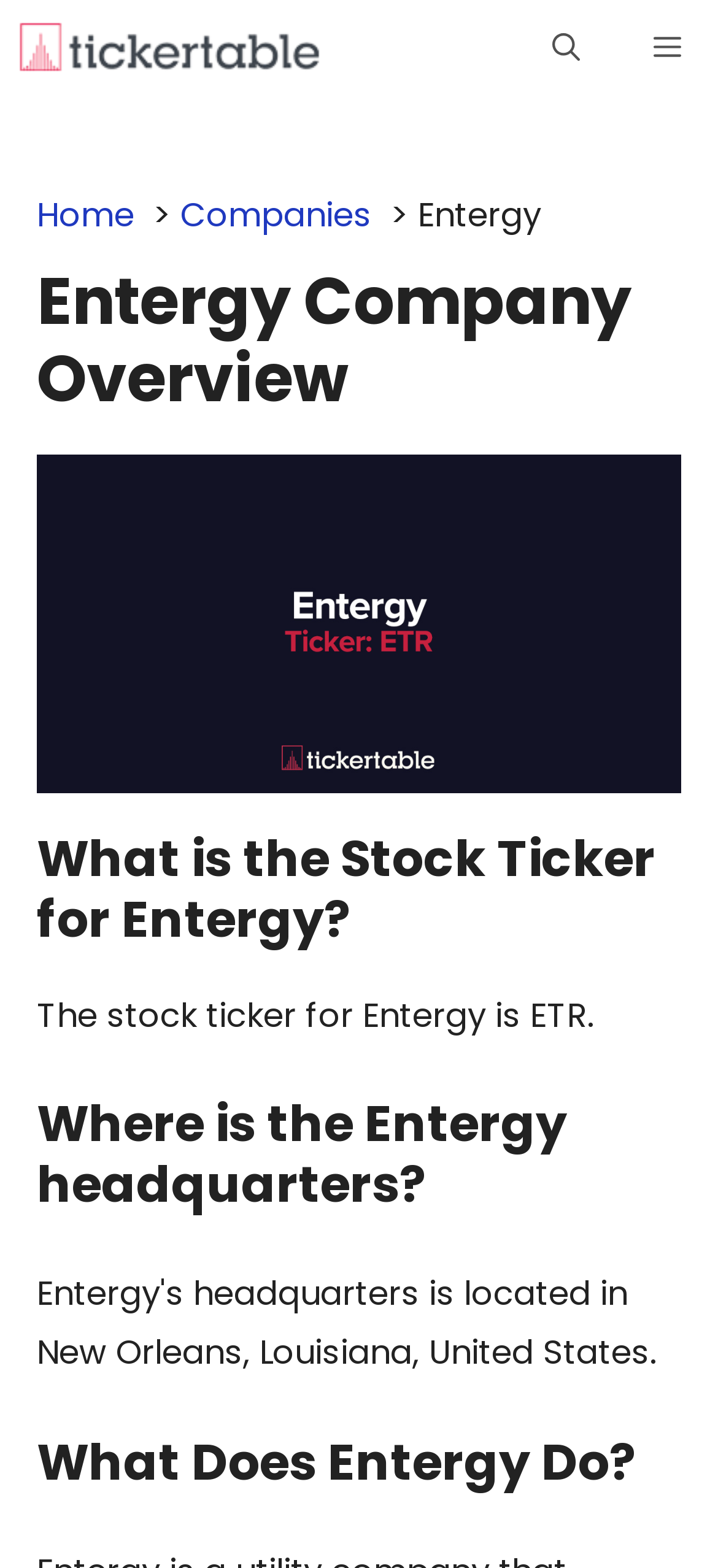Identify the main title of the webpage and generate its text content.

Entergy Company Overview